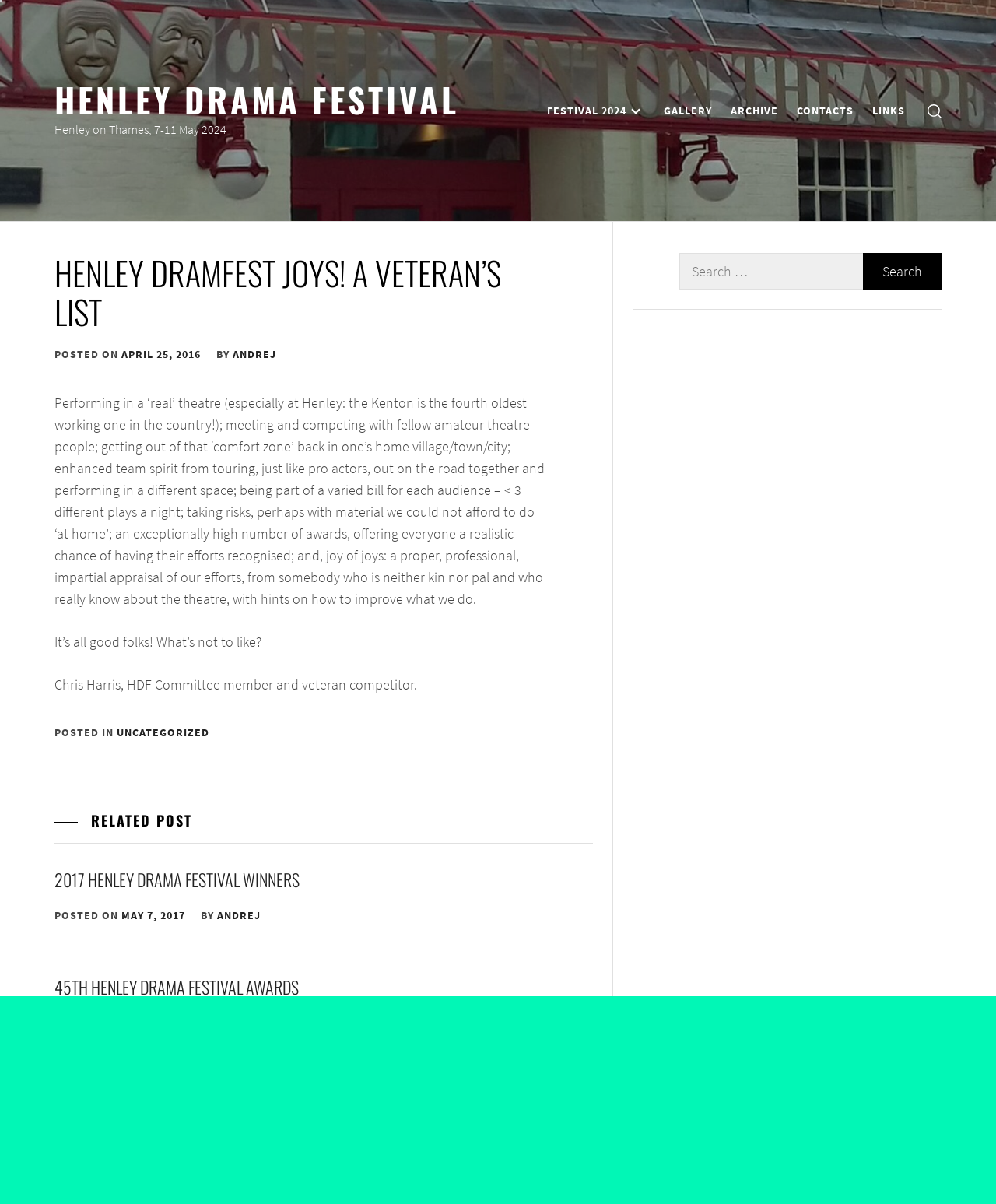What is the main title displayed on this webpage?

HENLEY DRAMFEST JOYS! A VETERAN’S LIST